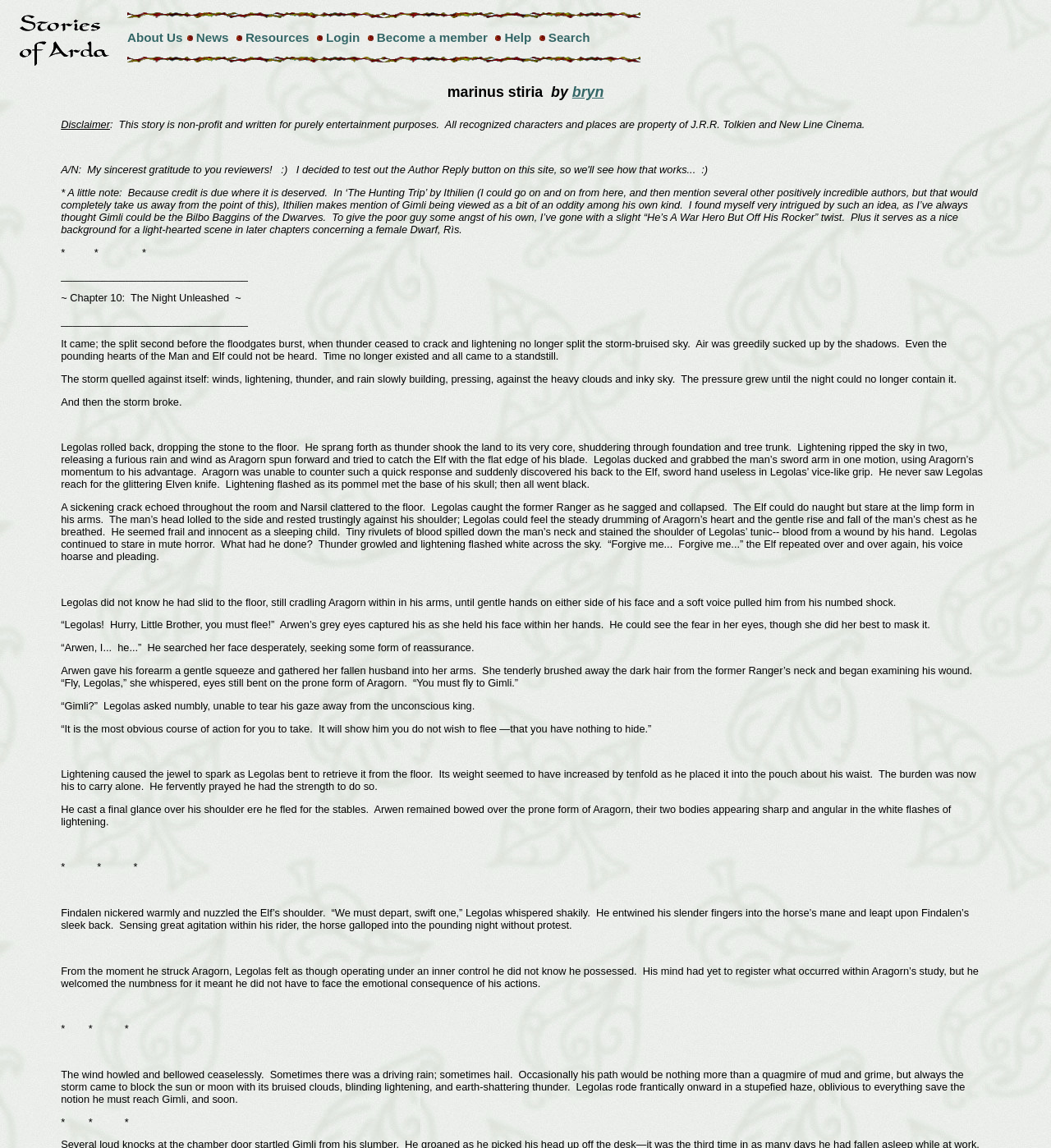Please give a one-word or short phrase response to the following question: 
How many images are on the webpage?

1